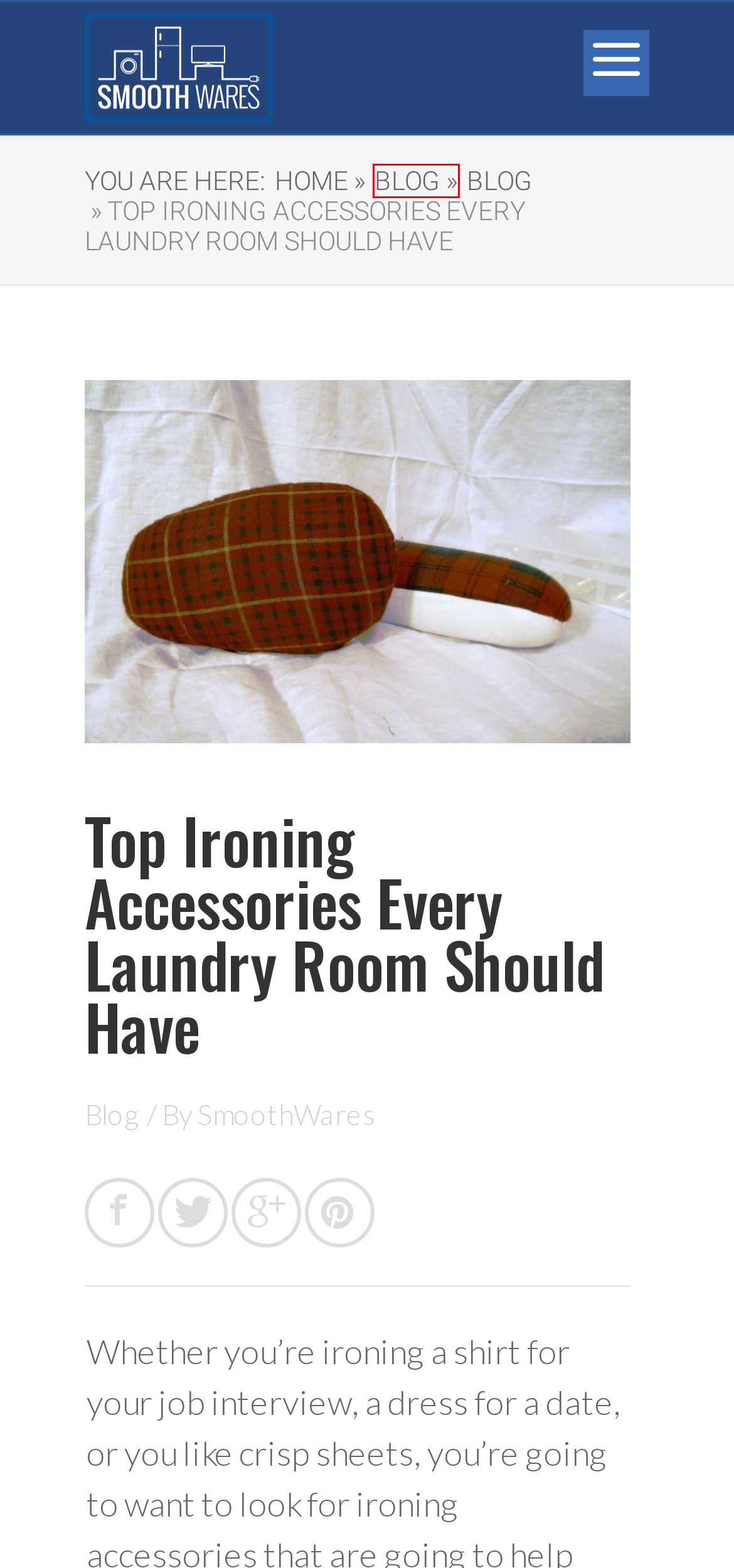Observe the provided screenshot of a webpage that has a red rectangle bounding box. Determine the webpage description that best matches the new webpage after clicking the element inside the red bounding box. Here are the candidates:
A. How to Iron Wool Clothes | SmoothWares.com
B. Tips And Tricks On How To Use A Steam Iron Like A Pro | SmoothWares.com
C. Blog Archives | SmoothWares.com
D. Benefits of steam cleaning clothes | SmoothWares.com
E. SmoothWares.com | Best Home Appliances Available On The Market
F. Buy Best Steam Iron in India: Steam Iron Reviews
G. SmoothWares, Author at SmoothWares.com
H. What is a Pressing Cloth and Why You Should Use One | Wendy Ward

C